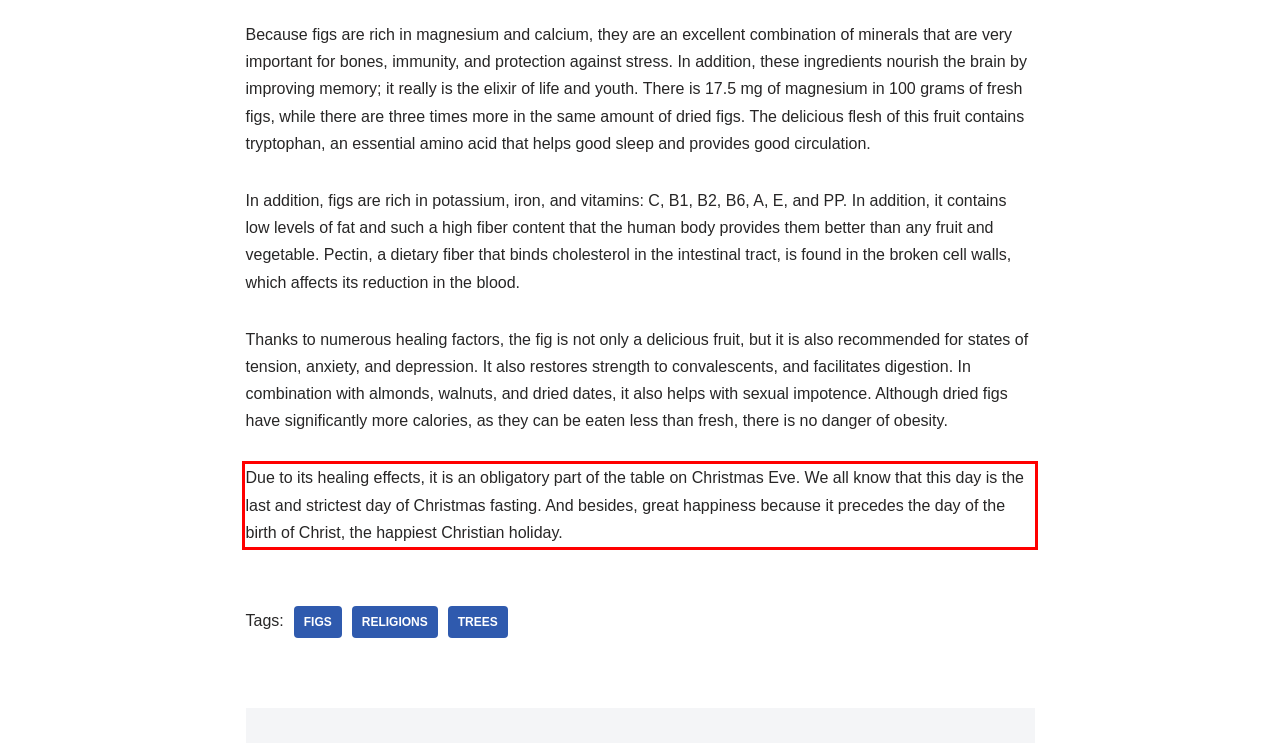Please recognize and transcribe the text located inside the red bounding box in the webpage image.

Due to its healing effects, it is an obligatory part of the table on Christmas Eve. We all know that this day is the last and strictest day of Christmas fasting. And besides, great happiness because it precedes the day of the birth of Christ, the happiest Christian holiday.